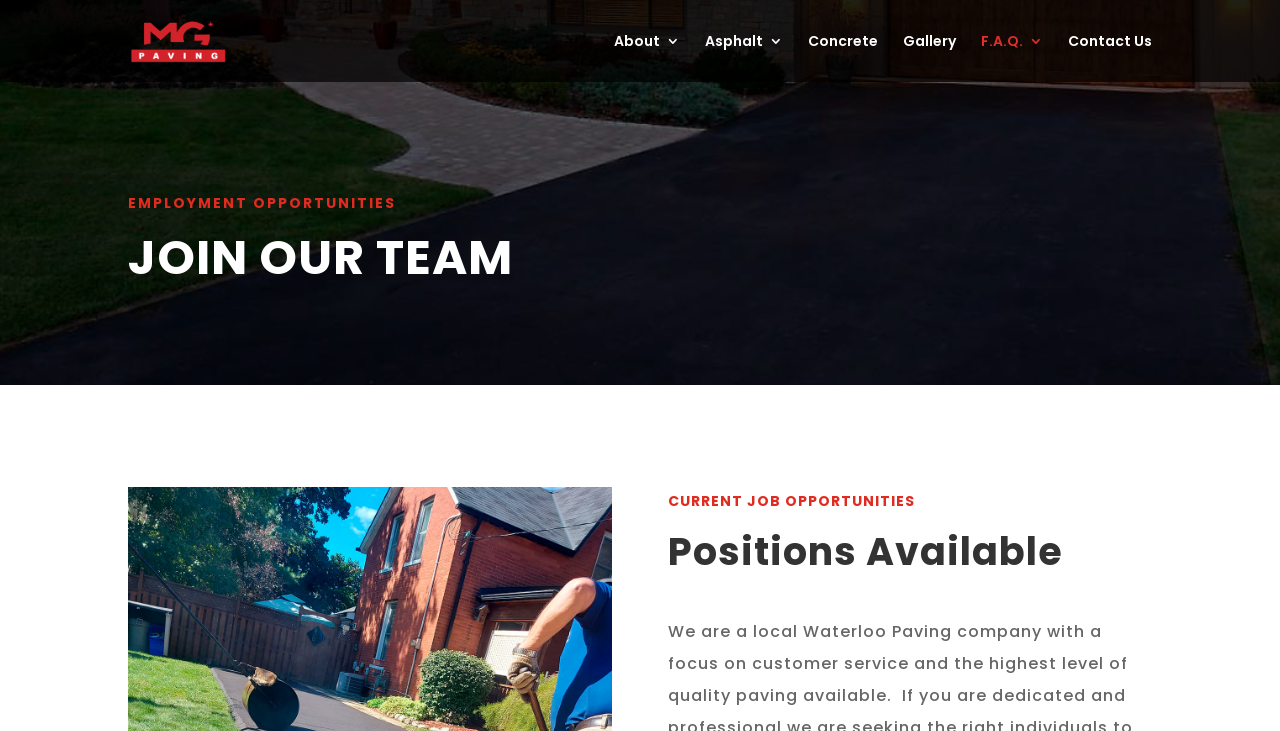Using floating point numbers between 0 and 1, provide the bounding box coordinates in the format (top-left x, top-left y, bottom-right x, bottom-right y). Locate the UI element described here: Contact Us

[0.834, 0.047, 0.9, 0.112]